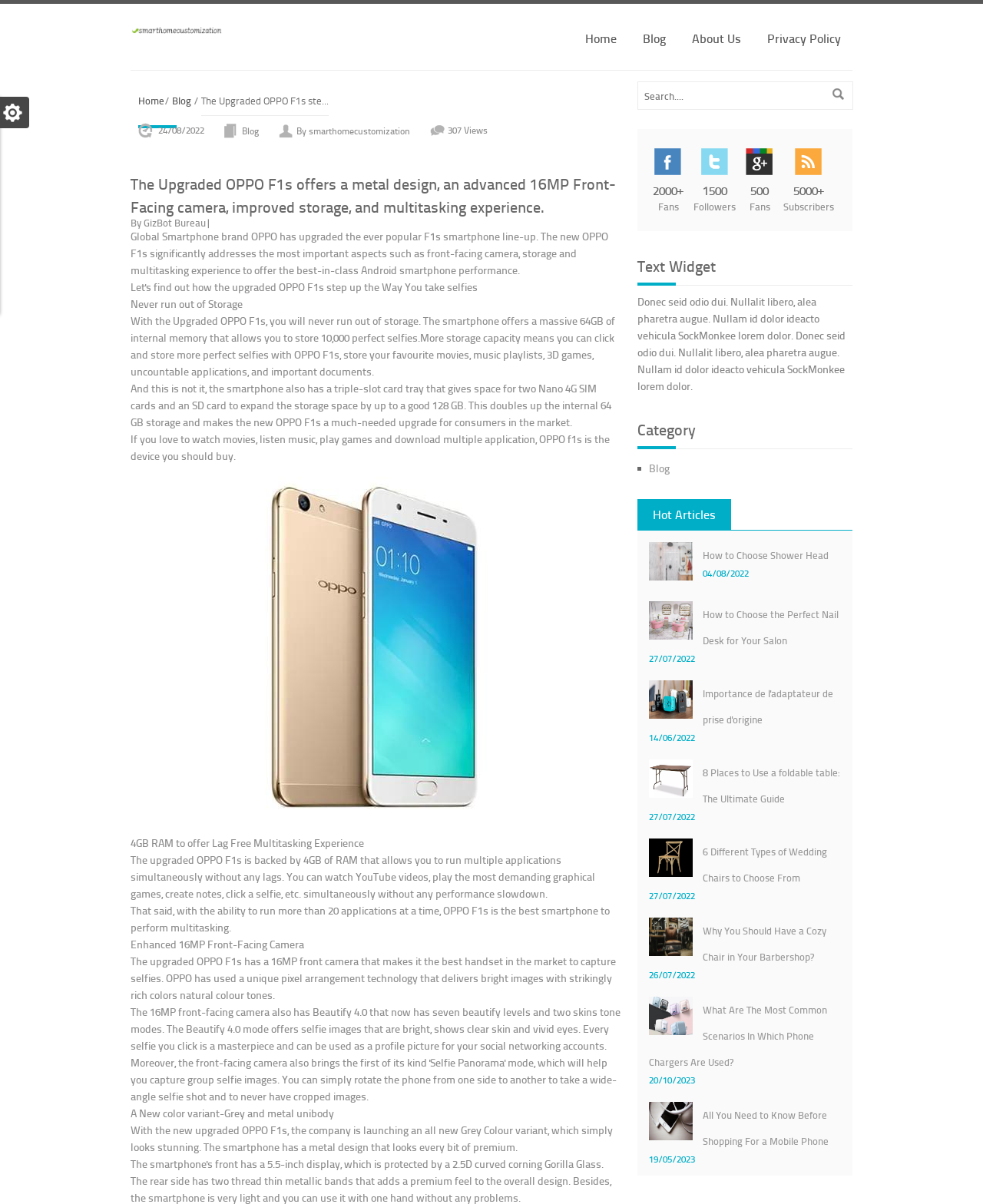Using the description "Privacy Policy", predict the bounding box of the relevant HTML element.

[0.769, 0.003, 0.867, 0.059]